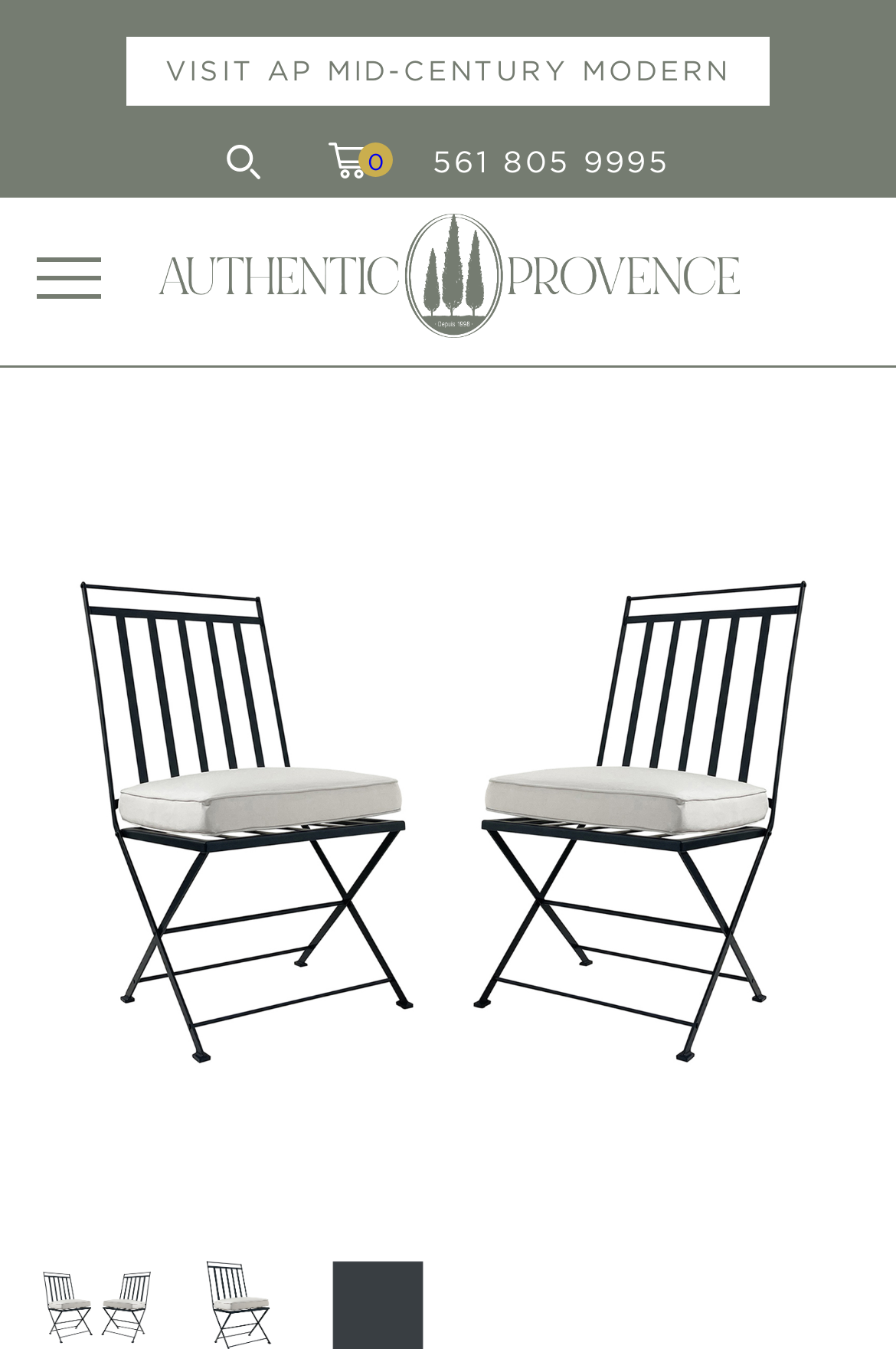Provide a single word or phrase to answer the given question: 
How many links are present in the top section?

4